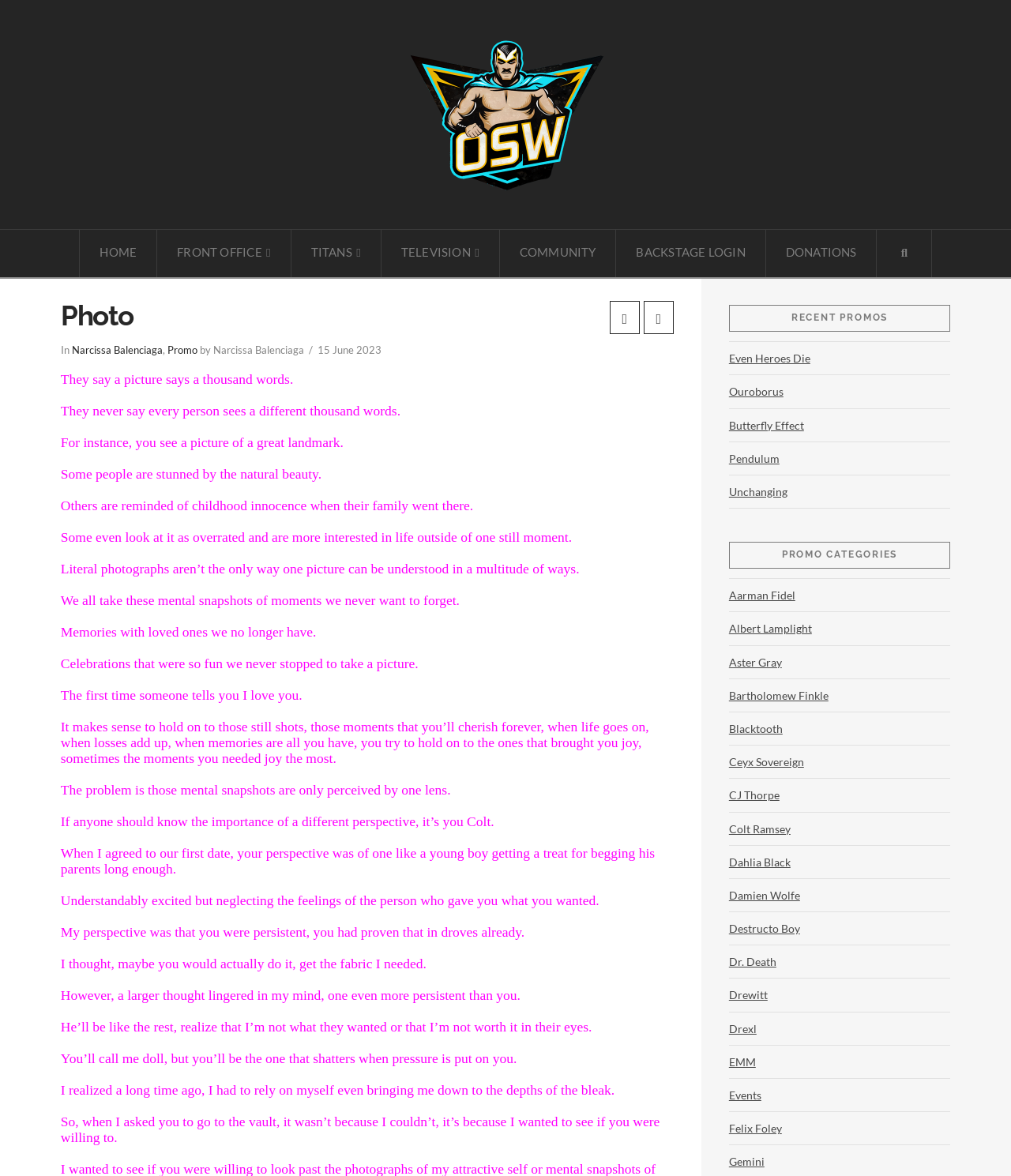What is the title of the promo written by Narcissa Balenciaga? Please answer the question using a single word or phrase based on the image.

Promo